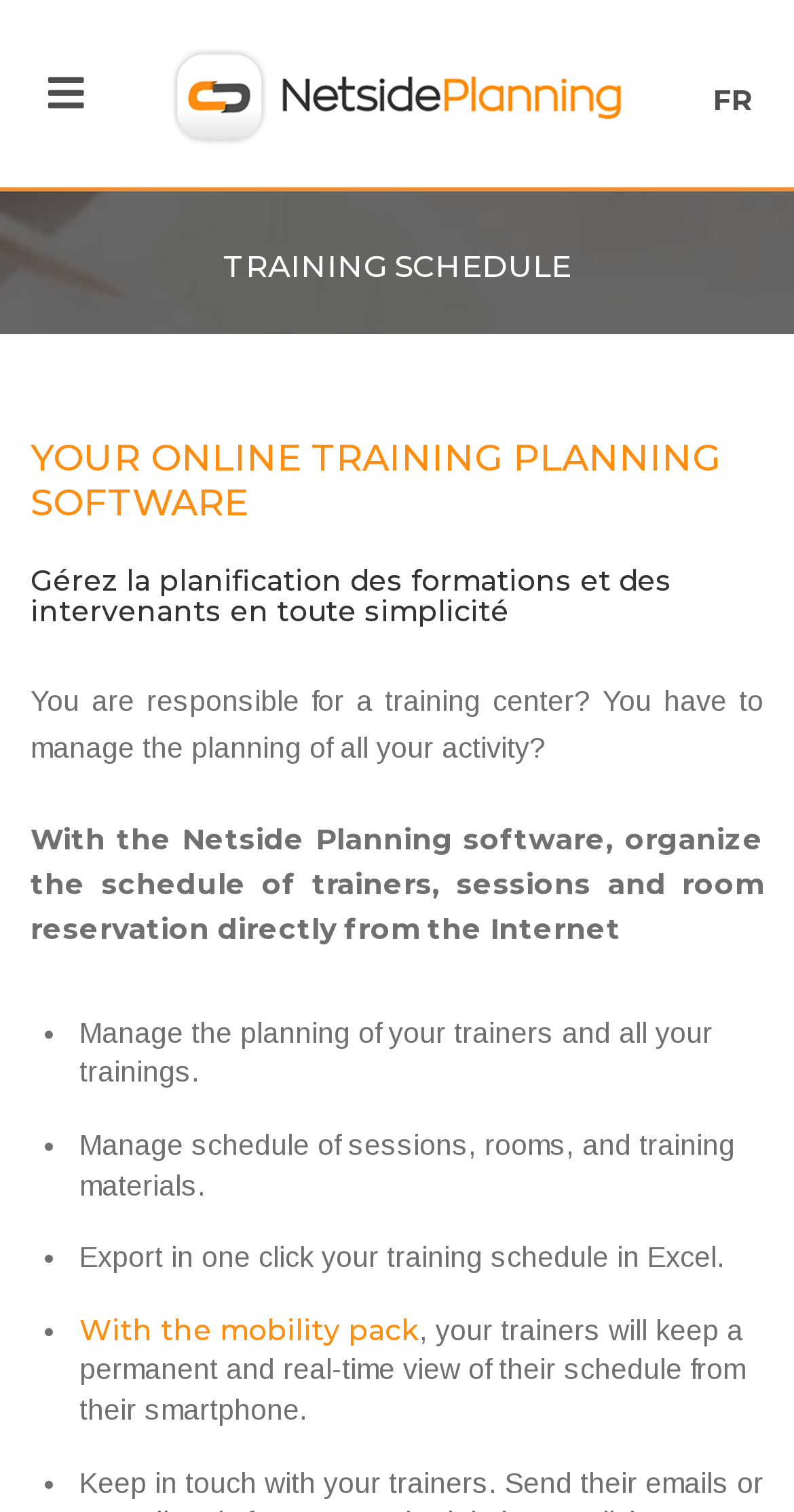What type of center is the software suitable for?
Your answer should be a single word or phrase derived from the screenshot.

Training center